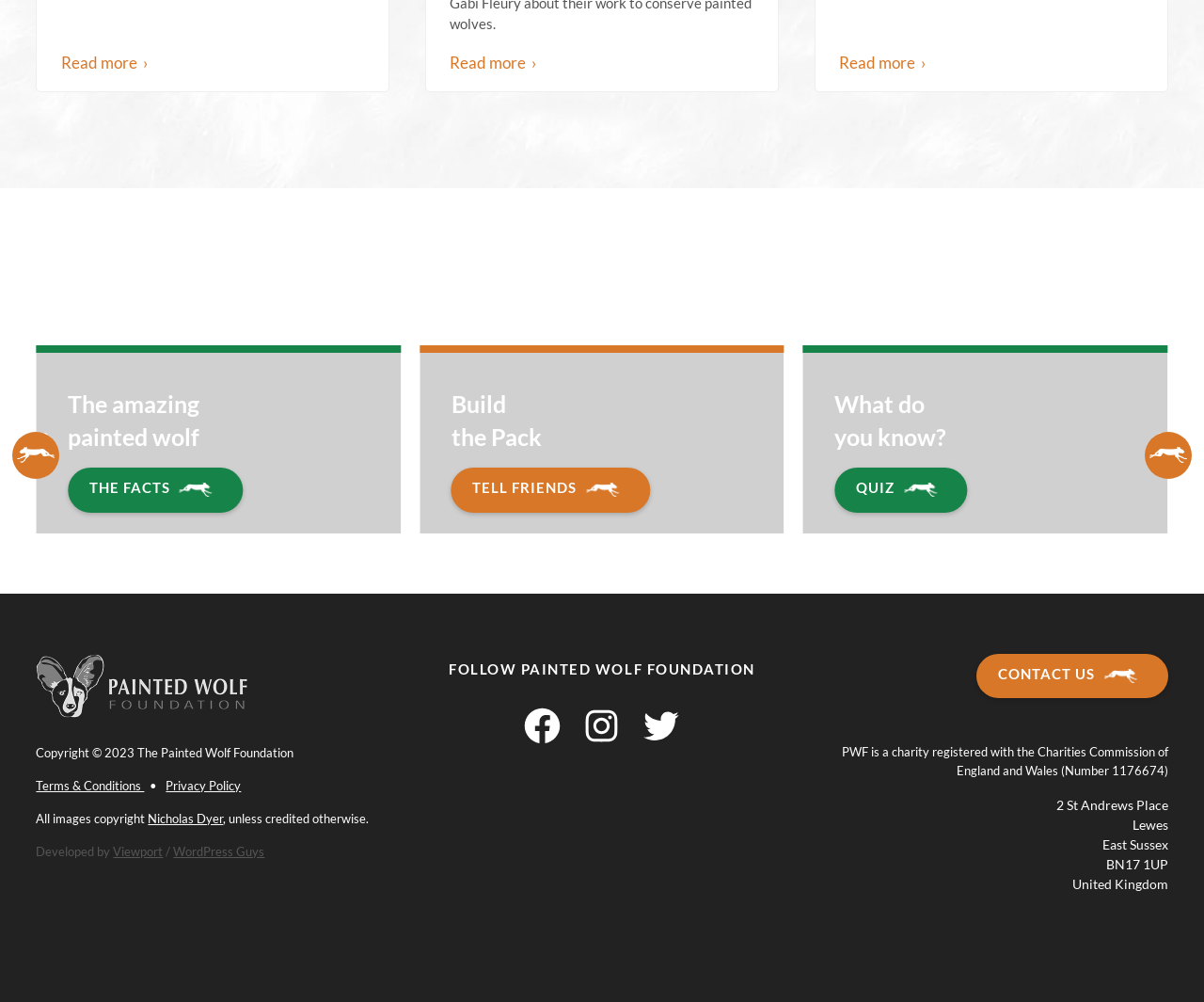Please specify the bounding box coordinates of the region to click in order to perform the following instruction: "view categories".

None